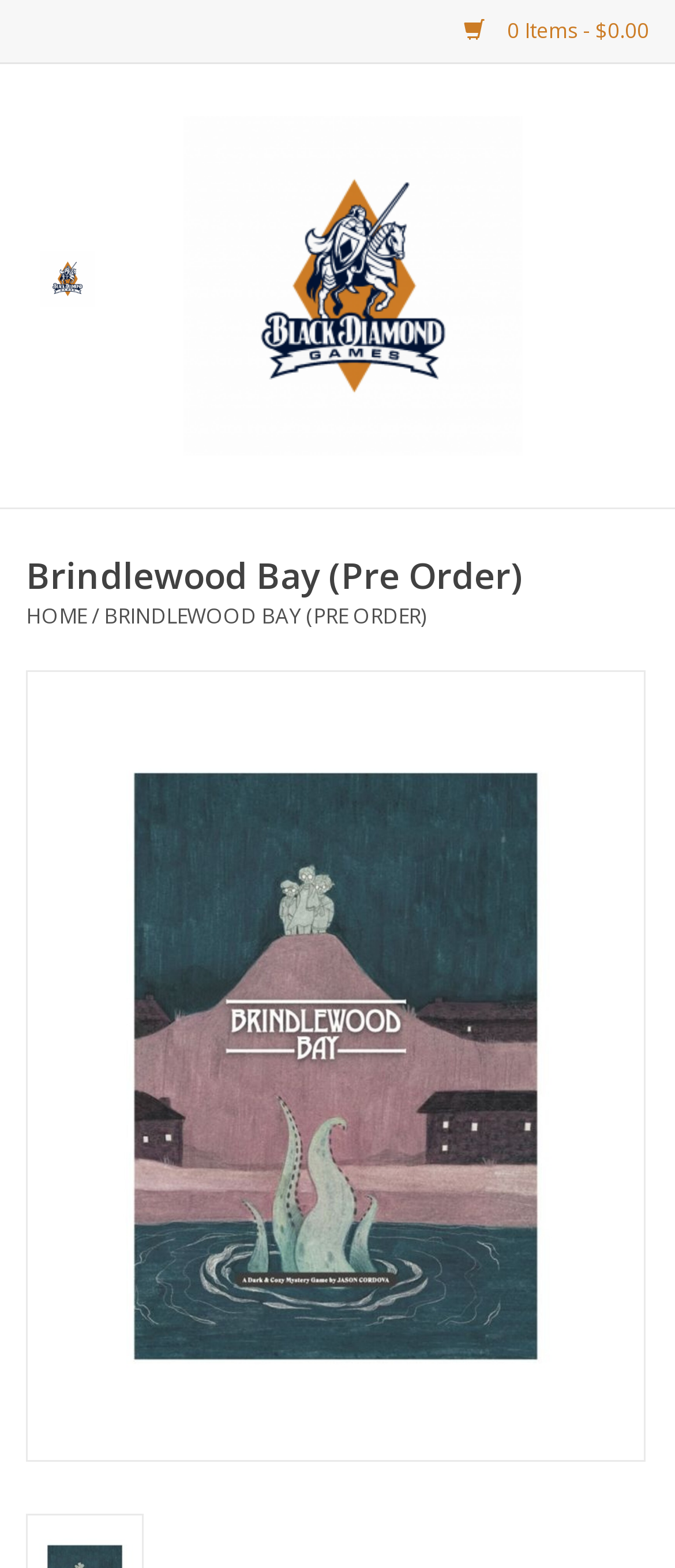Provide the bounding box coordinates for the UI element described in this sentence: "Brindlewood Bay (Pre Order)". The coordinates should be four float values between 0 and 1, i.e., [left, top, right, bottom].

[0.154, 0.383, 0.631, 0.402]